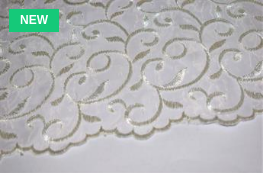Summarize the image with a detailed caption.

The image showcases a beautiful piece of fabric featuring intricate swirling patterns. The delicate design is accentuated by a shimmering texture that catches the light, enhancing its elegance. Positioned prominently in the upper left corner is a bold "NEW" label, indicating that this fabric is a recent addition. This fabric, likely intended for quilting, patchwork, or craft projects, embodies both style and sophistication, making it a perfect choice for creative endeavors. Its serene, light tone complements a variety of aesthetics, inviting potential buyers to explore its versatility.